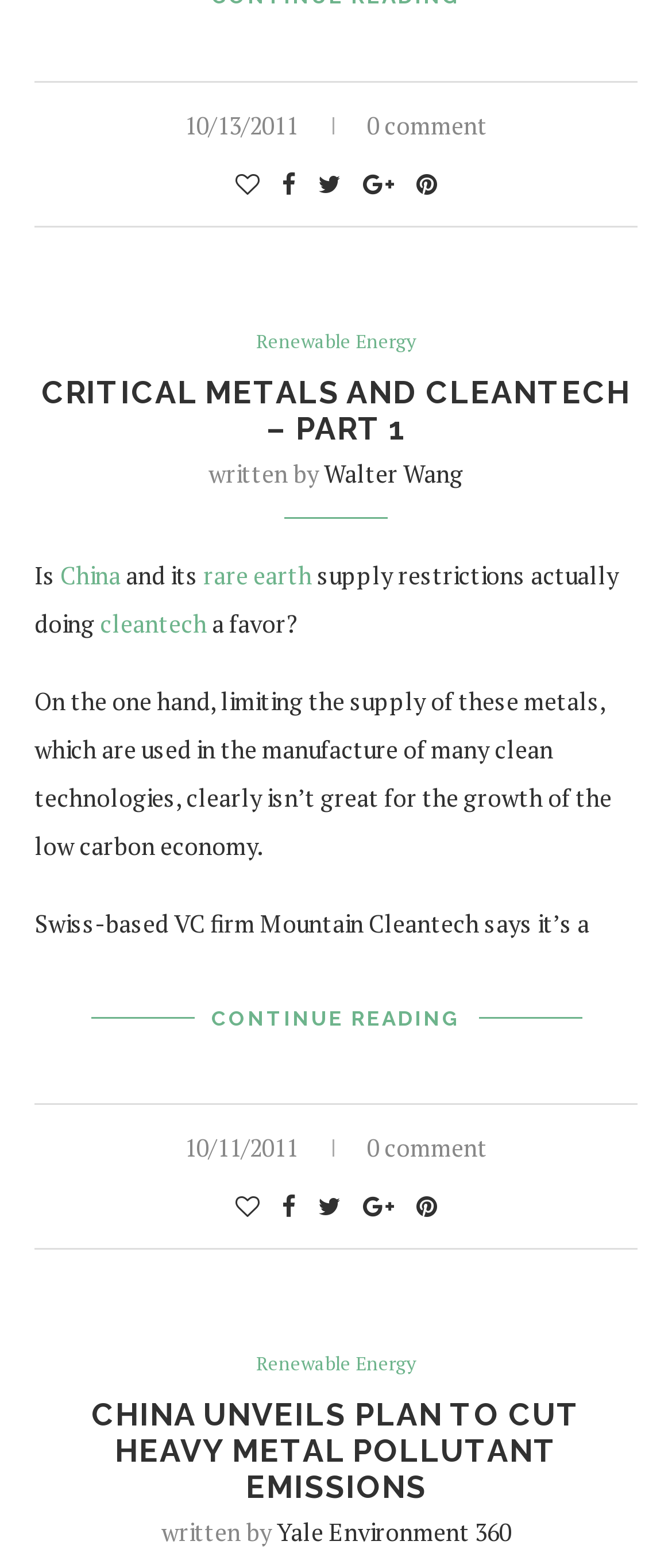From the webpage screenshot, predict the bounding box of the UI element that matches this description: "Facebook".

[0.419, 0.759, 0.44, 0.78]